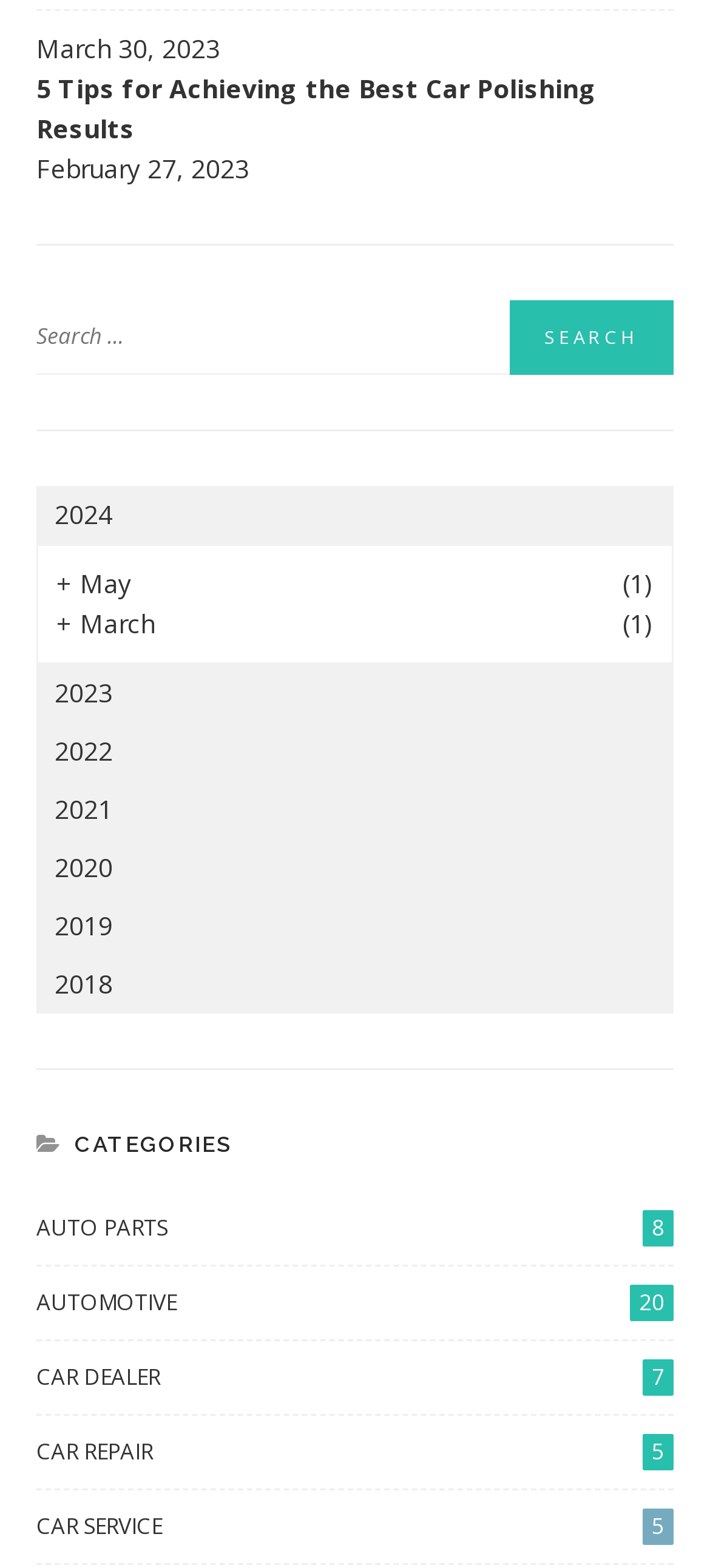Answer in one word or a short phrase: 
What is the date of the article '5 Tips for Achieving the Best Car Polishing Results'?

March 30, 2023